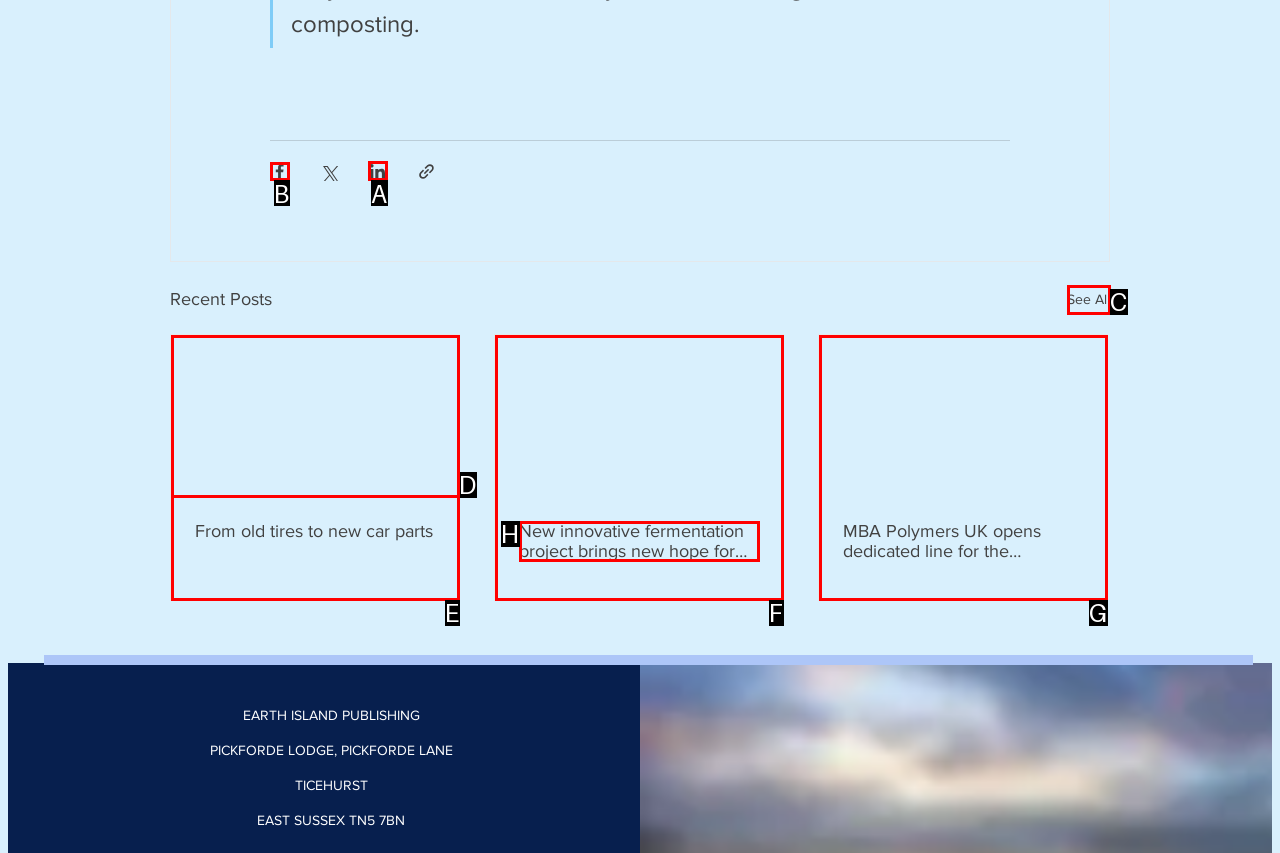Point out the correct UI element to click to carry out this instruction: Share via Facebook
Answer with the letter of the chosen option from the provided choices directly.

B